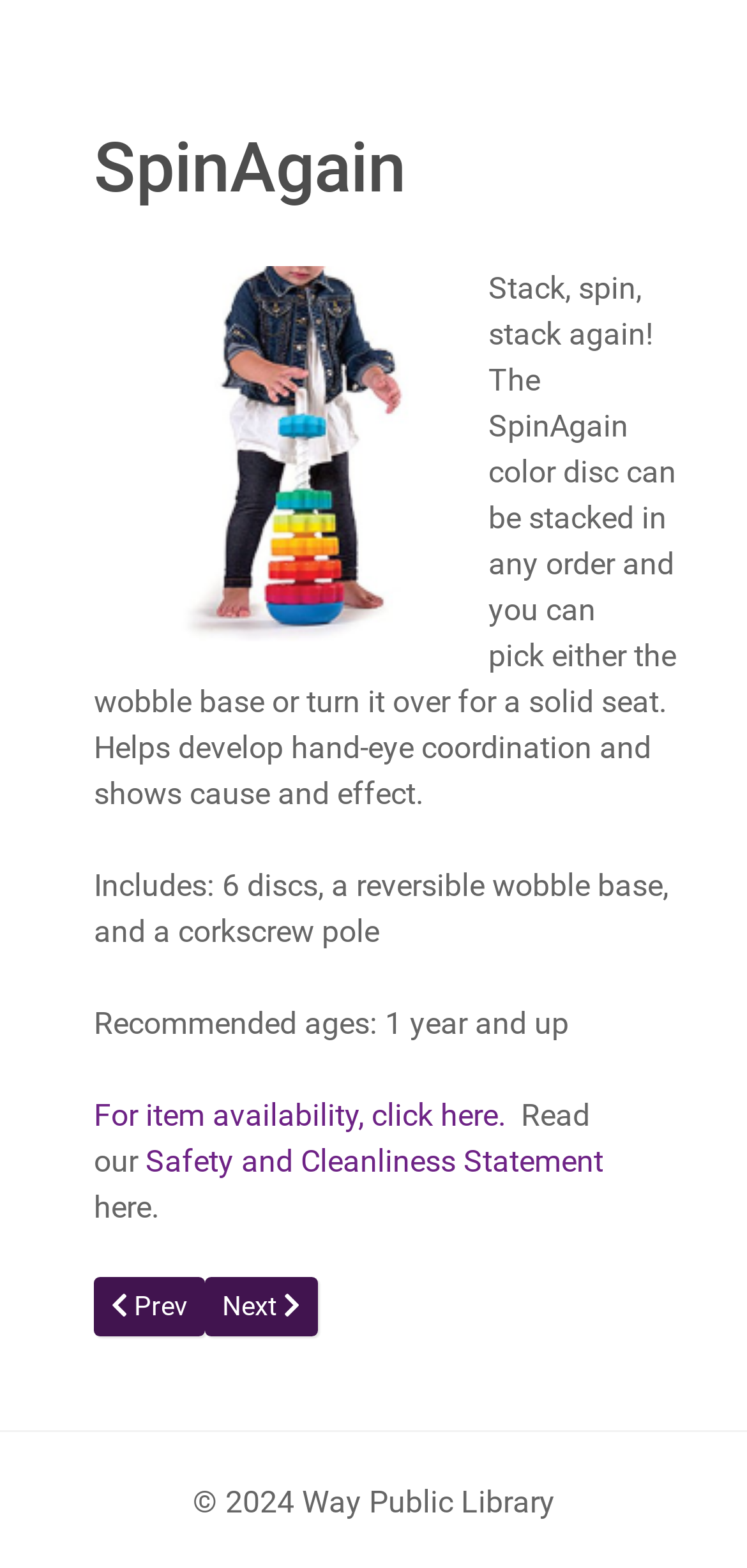What is included in the SpinAgain set?
From the image, provide a succinct answer in one word or a short phrase.

6 discs, wobble base, and pole